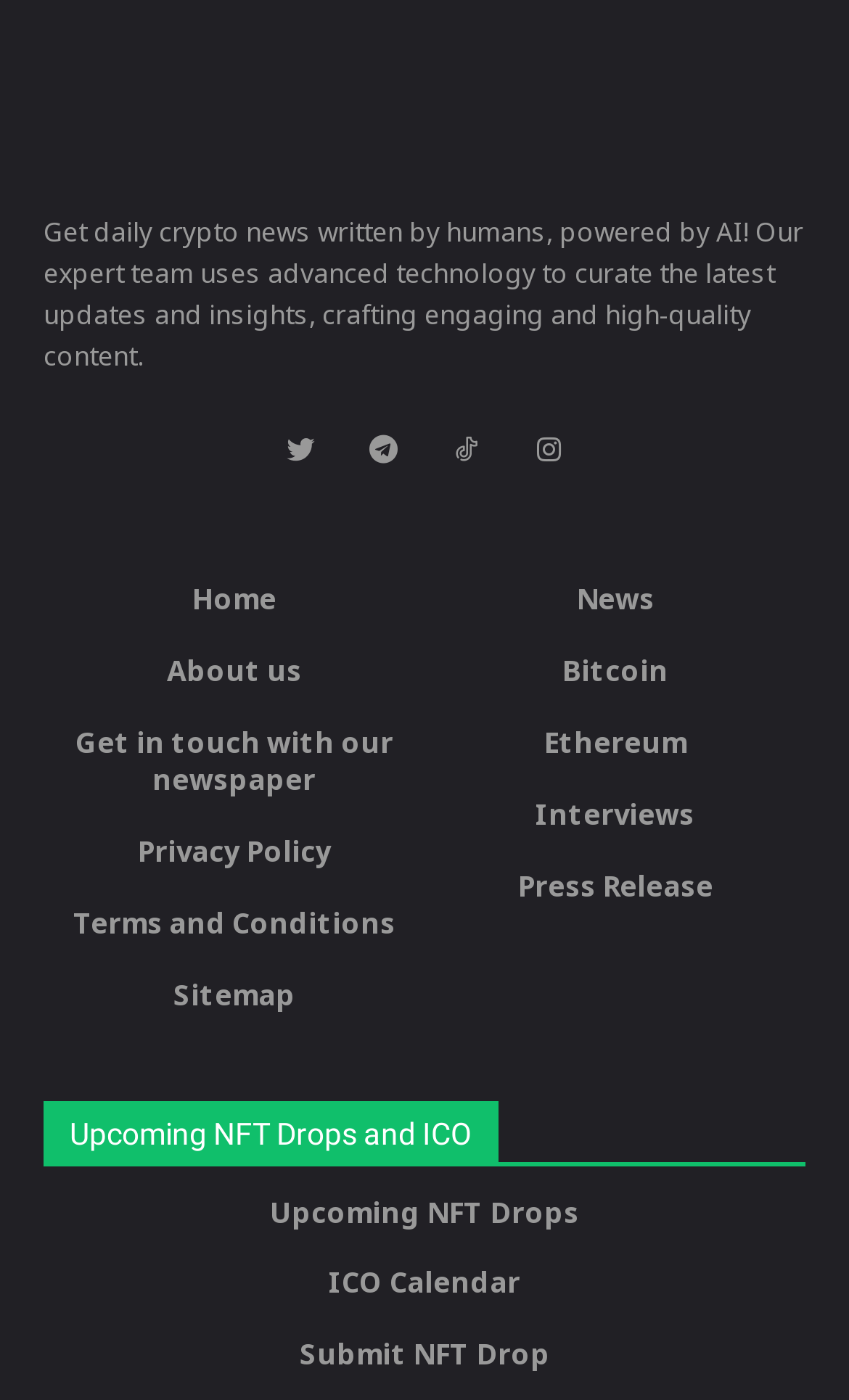Please identify the bounding box coordinates of the area that needs to be clicked to follow this instruction: "Read about the newspaper".

[0.051, 0.467, 0.5, 0.493]